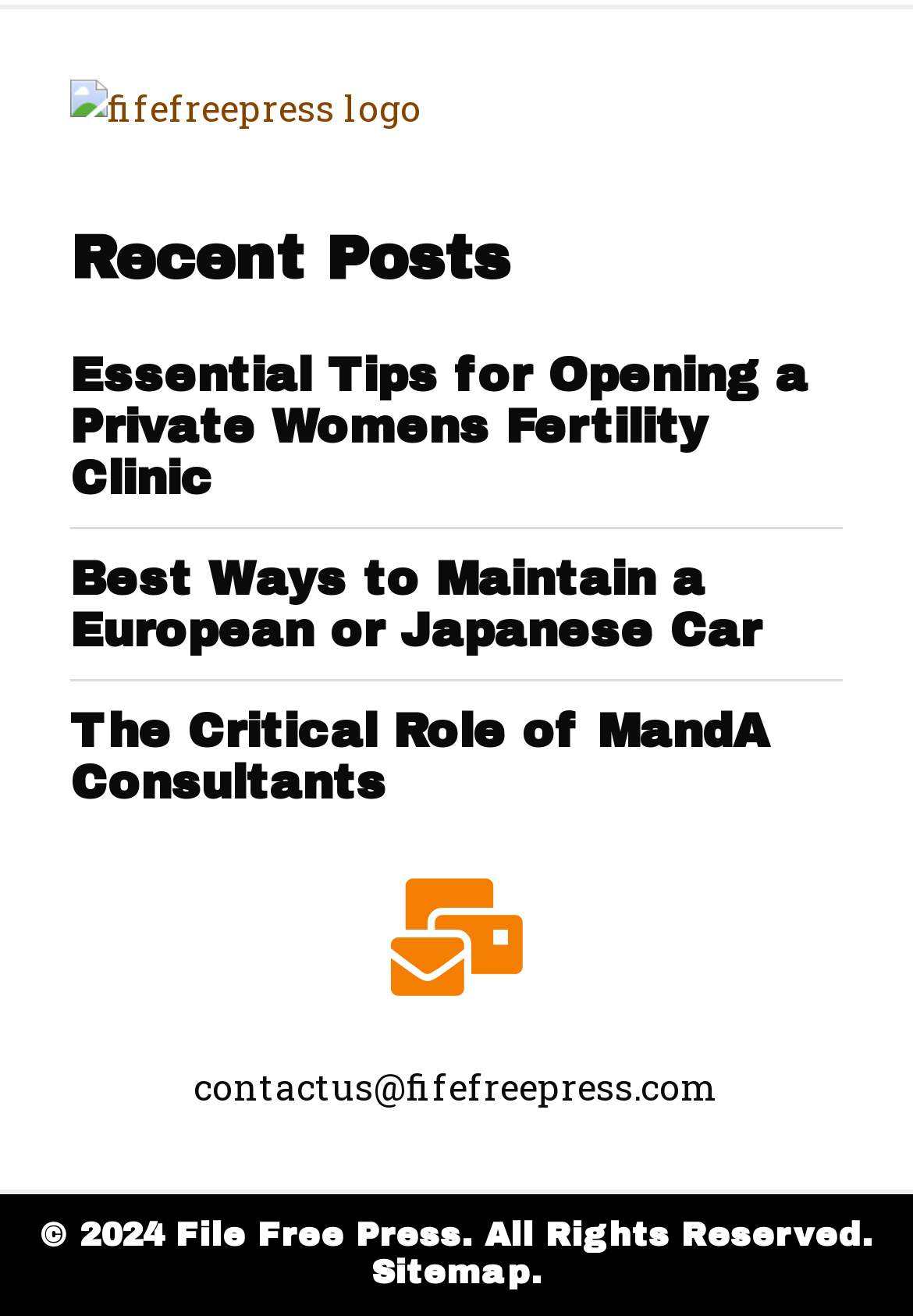What is the purpose of the link at the bottom?
Observe the image and answer the question with a one-word or short phrase response.

Sitemap